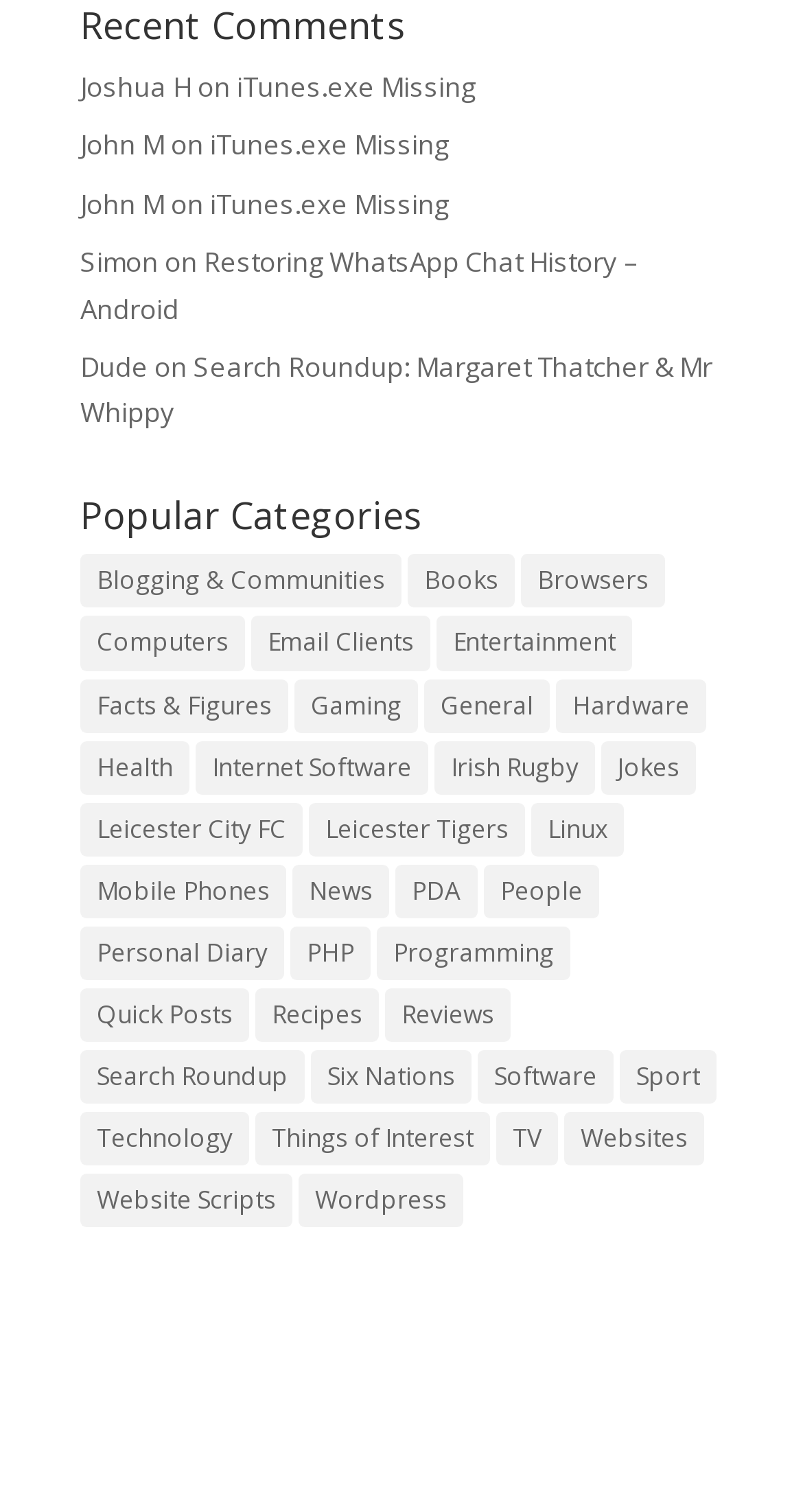What is the title of the link below 'John M'?
Examine the screenshot and reply with a single word or phrase.

iTunes.exe Missing